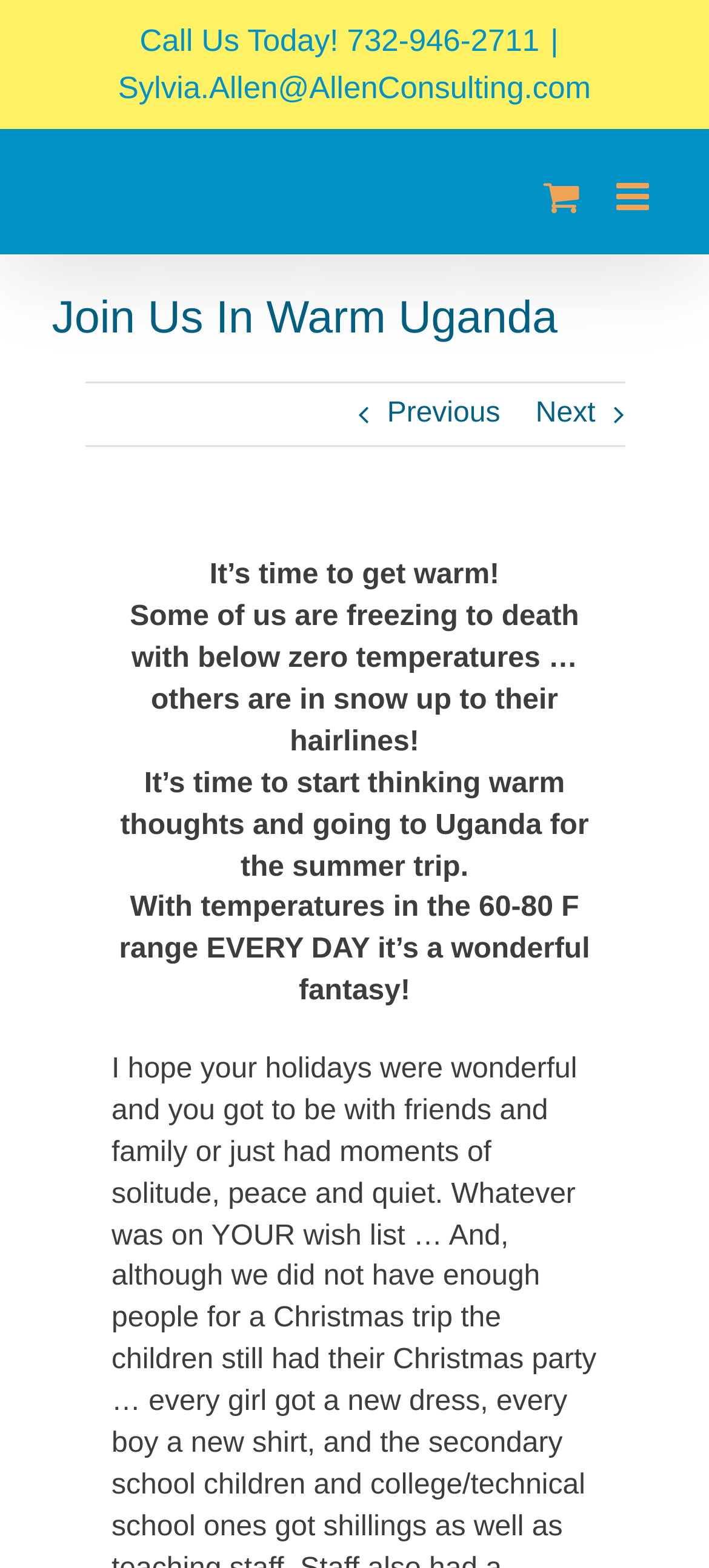What is the phone number to call?
Answer with a single word or phrase, using the screenshot for reference.

732-946-2711